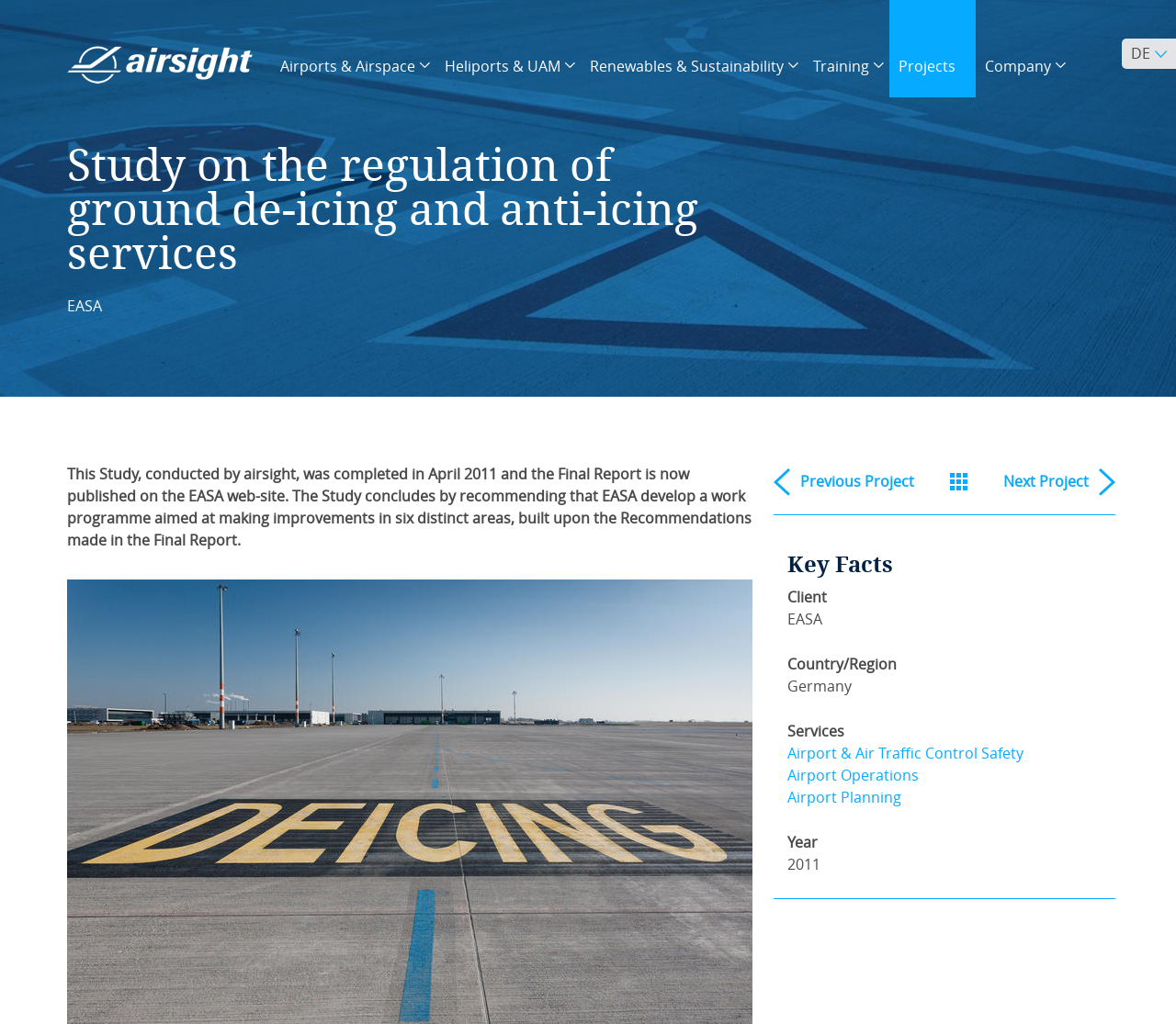Provide a thorough description of this webpage.

The webpage is about a study on the regulation of ground de-icing and anti-icing services conducted by airsight GmbH. At the top left, there is a link to "Airsight" and a series of static text elements listing different categories, including "Airports & Airspace", "Heliports & UAM", "Renewables & Sustainability", "Training", and "Company". To the right of these categories, there is a link to "Projects" and a language selection option with a link to "Deutsch" and a static text "DE" next to it.

Below these elements, there is a heading that repeats the title of the study. To the right of the heading, there is a static text "EASA" and a paragraph of text that summarizes the study's findings and recommendations. Below this text, there are three links: "Previous Project", a blank link, and "Next Project".

Further down, there is a section with a static text "Key Facts" and several static text elements and links that provide more information about the study, including the client, country/region, services, and year. The services are listed as links to "Airport & Air Traffic Control Safety", "Airport Operations", and "Airport Planning".